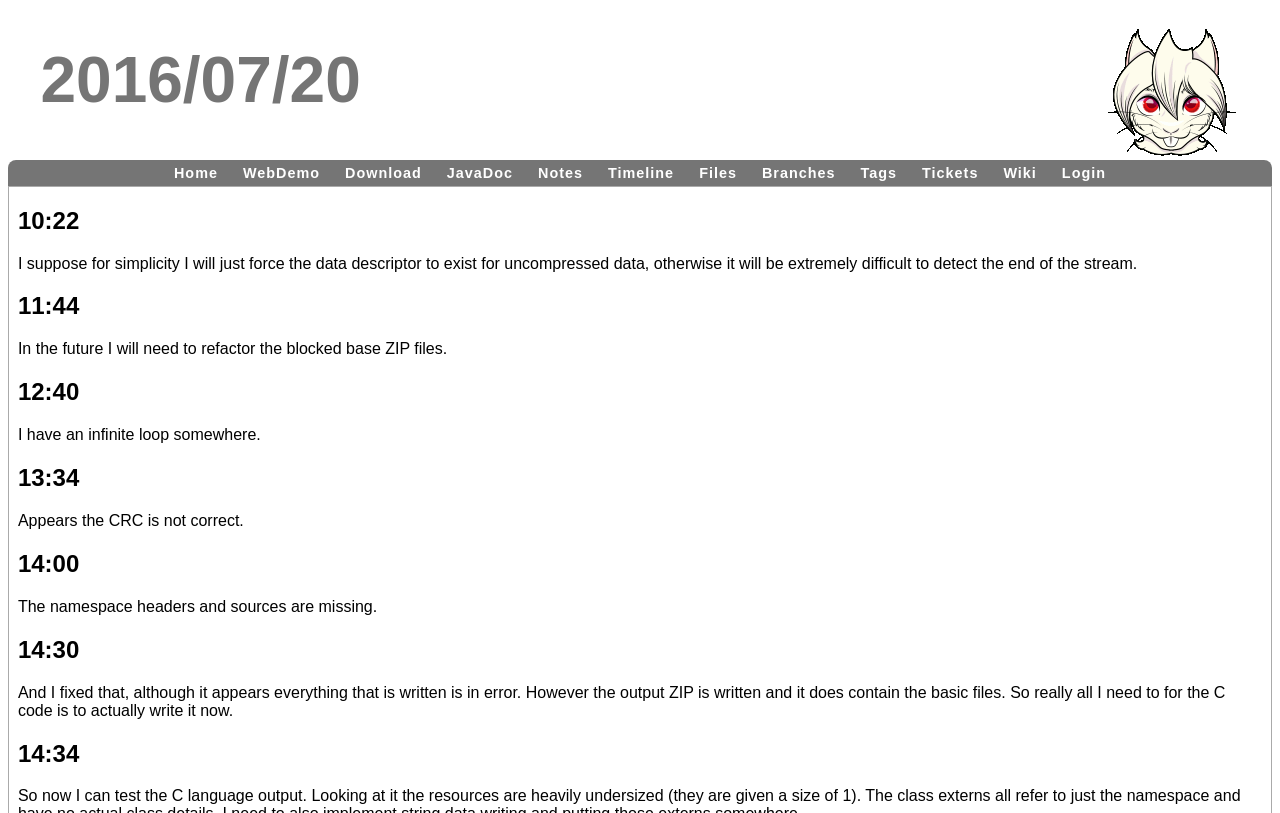Give a detailed account of the webpage's layout and content.

The webpage is about SquirrelJME, a Java ME 8 Virtual Machine for embedded and Internet of Things devices. At the top, there is a heading with the date "2016/07/20". Below this heading, there is a layout table that spans almost the entire width of the page.

On the top-left side of the page, there are 12 links arranged horizontally, including "Home", "WebDemo", "Download", "JavaDoc", "Notes", "Timeline", "Files", "Branches", "Tags", "Tickets", "Wiki", and "Login". These links are evenly spaced and take up about a quarter of the page's height.

Below the links, there are several sections of text, each with a heading indicating the time of day, ranging from 10:22 to 14:34. These sections are stacked vertically and take up most of the page's height. Each section has a heading with the time, followed by a block of static text that describes some development notes or updates related to SquirrelJME. The text blocks vary in length, but they are all relatively short and concise.